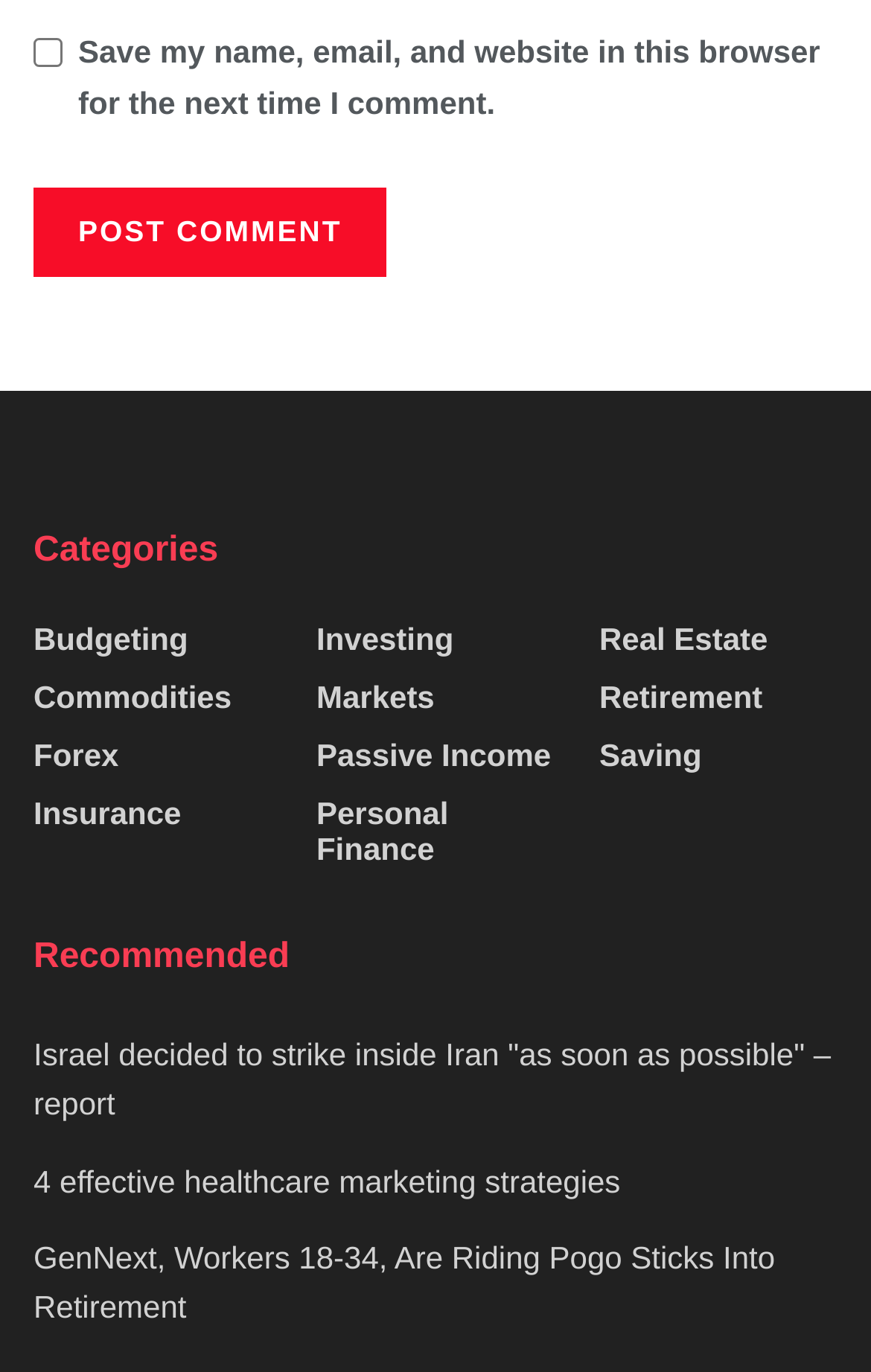Can you provide the bounding box coordinates for the element that should be clicked to implement the instruction: "Click the Post Comment button"?

[0.038, 0.137, 0.444, 0.202]